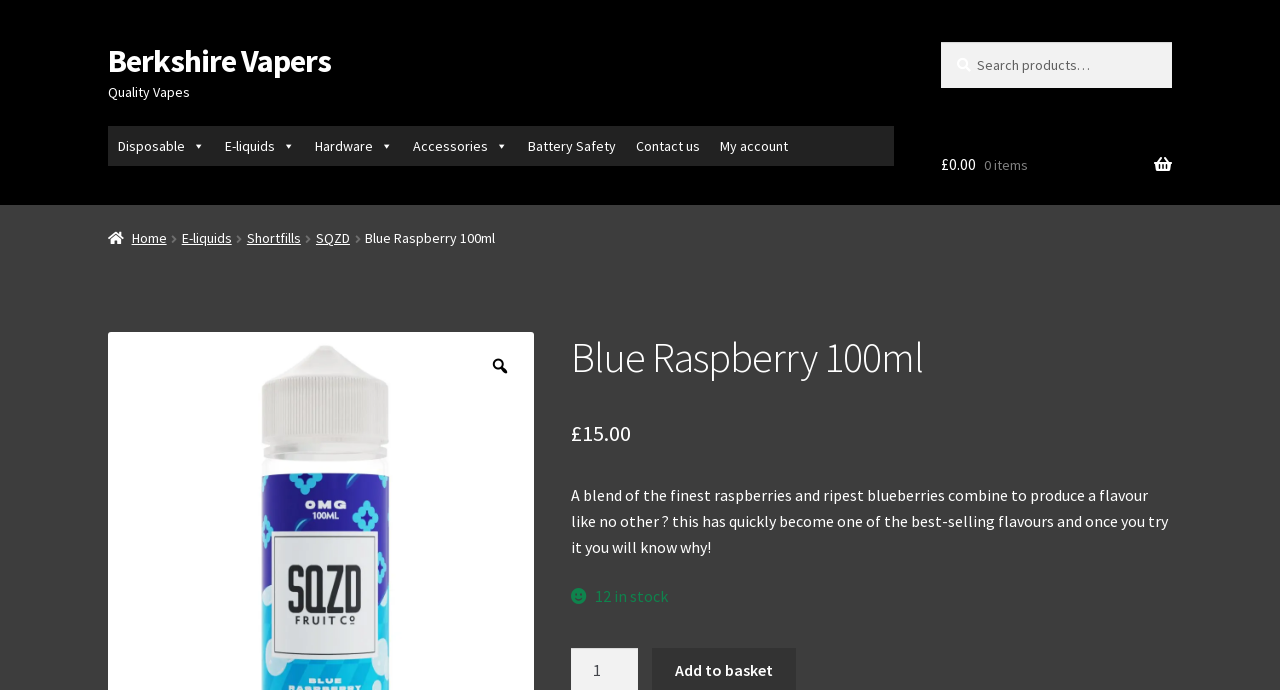Kindly determine the bounding box coordinates for the area that needs to be clicked to execute this instruction: "Check product details".

[0.446, 0.481, 0.916, 0.555]